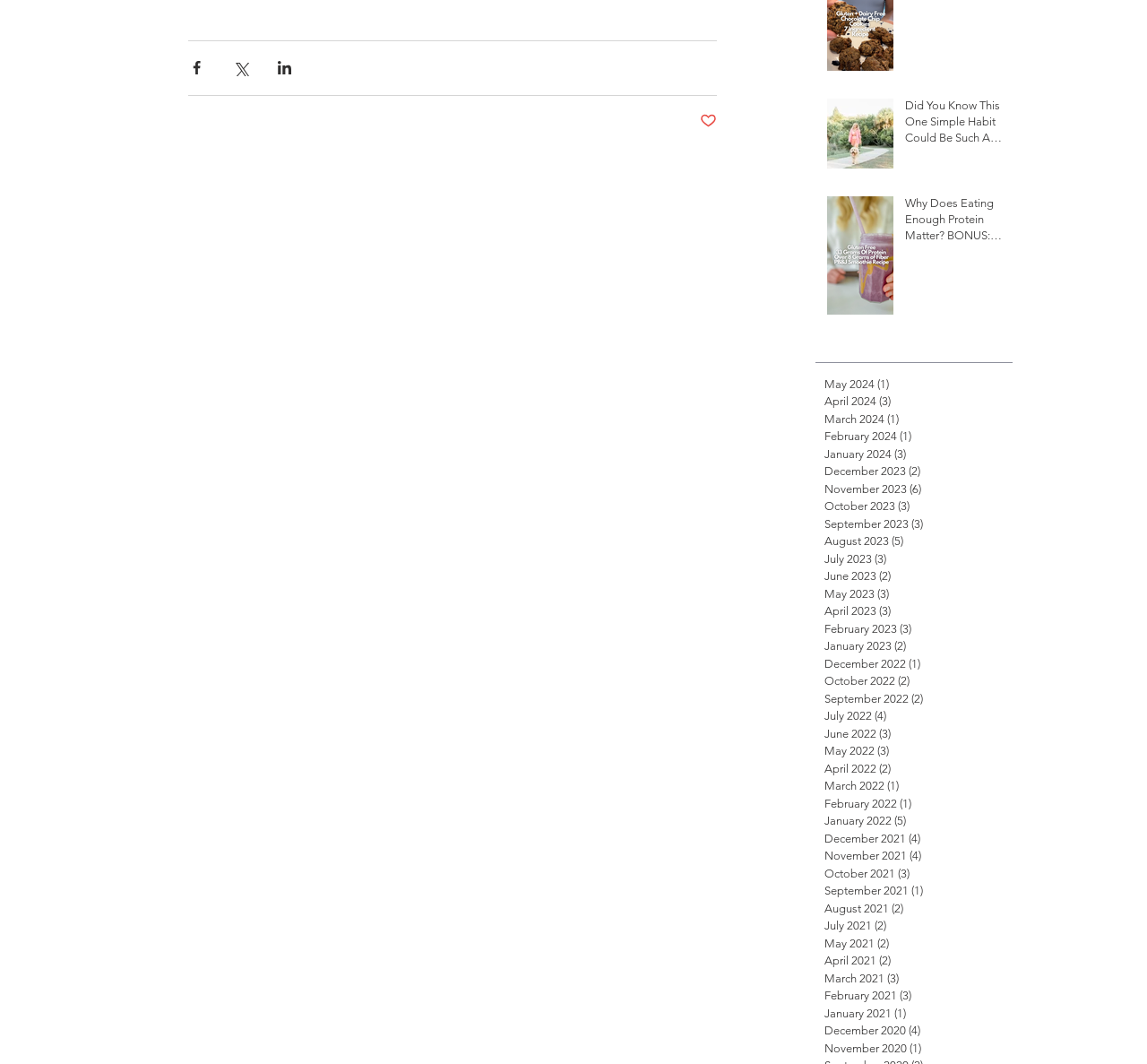What is the topic of the first article?
Give a thorough and detailed response to the question.

The first article's title is 'Did You Know This One Simple Habit Could Be Such A Game Changer On Your Wellness Journey?' which indicates that the topic of the article is related to wellness journey.